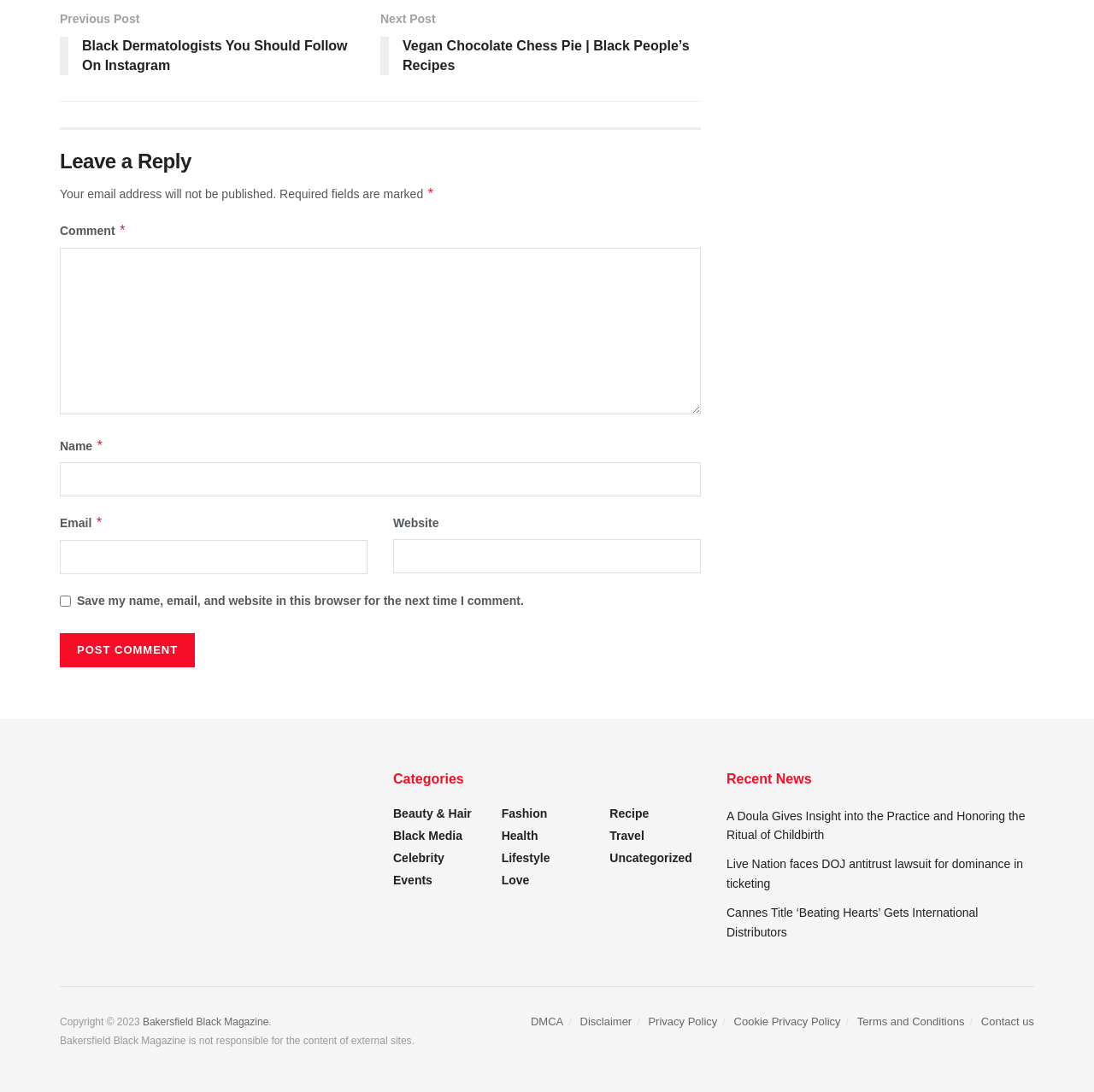Please specify the bounding box coordinates of the clickable region to carry out the following instruction: "Click on the 'Home' link". The coordinates should be four float numbers between 0 and 1, in the format [left, top, right, bottom].

None